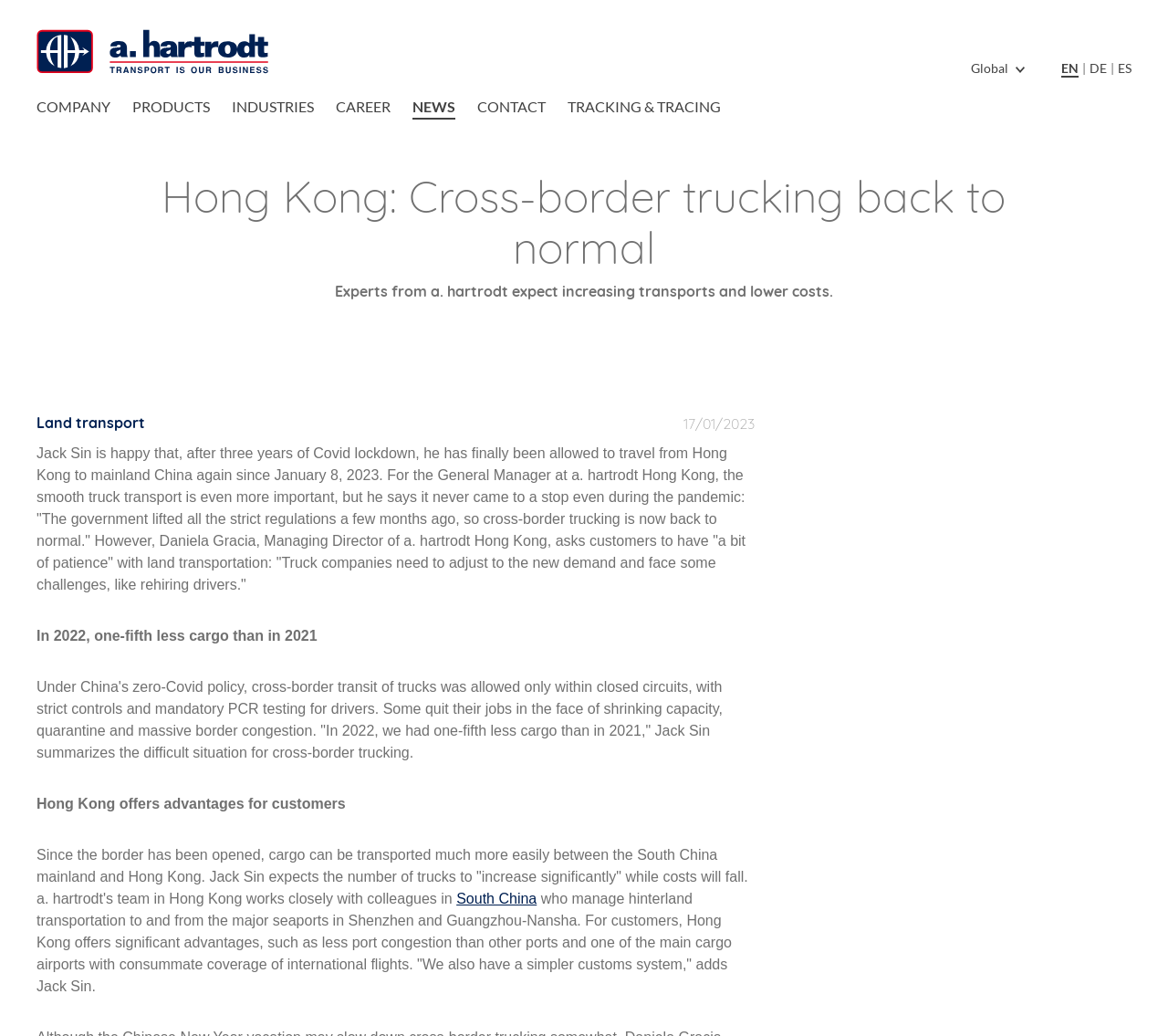Provide a single word or phrase to answer the given question: 
What is the topic of the article?

Cross-border trucking